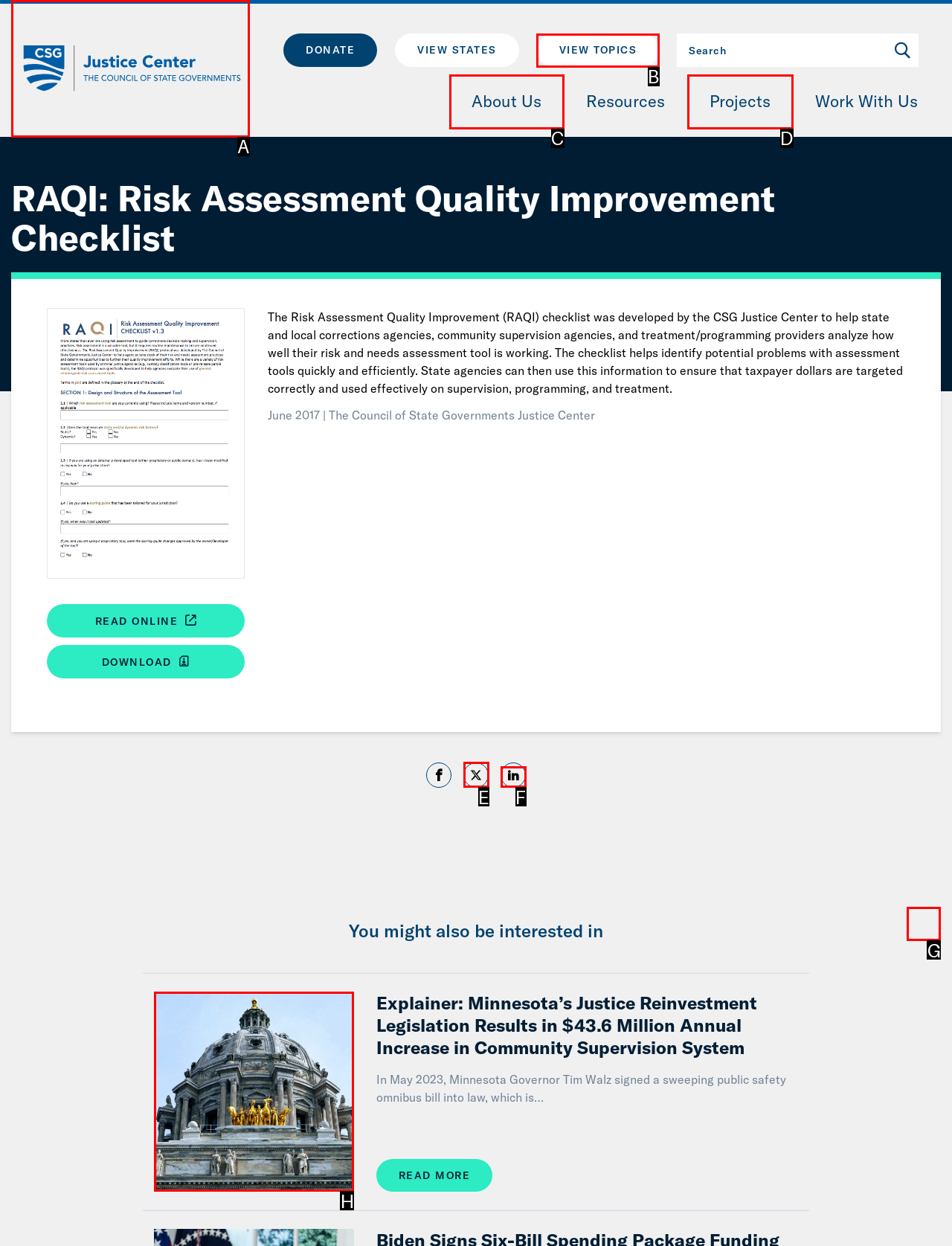Identify the appropriate lettered option to execute the following task: Return to top of page
Respond with the letter of the selected choice.

G